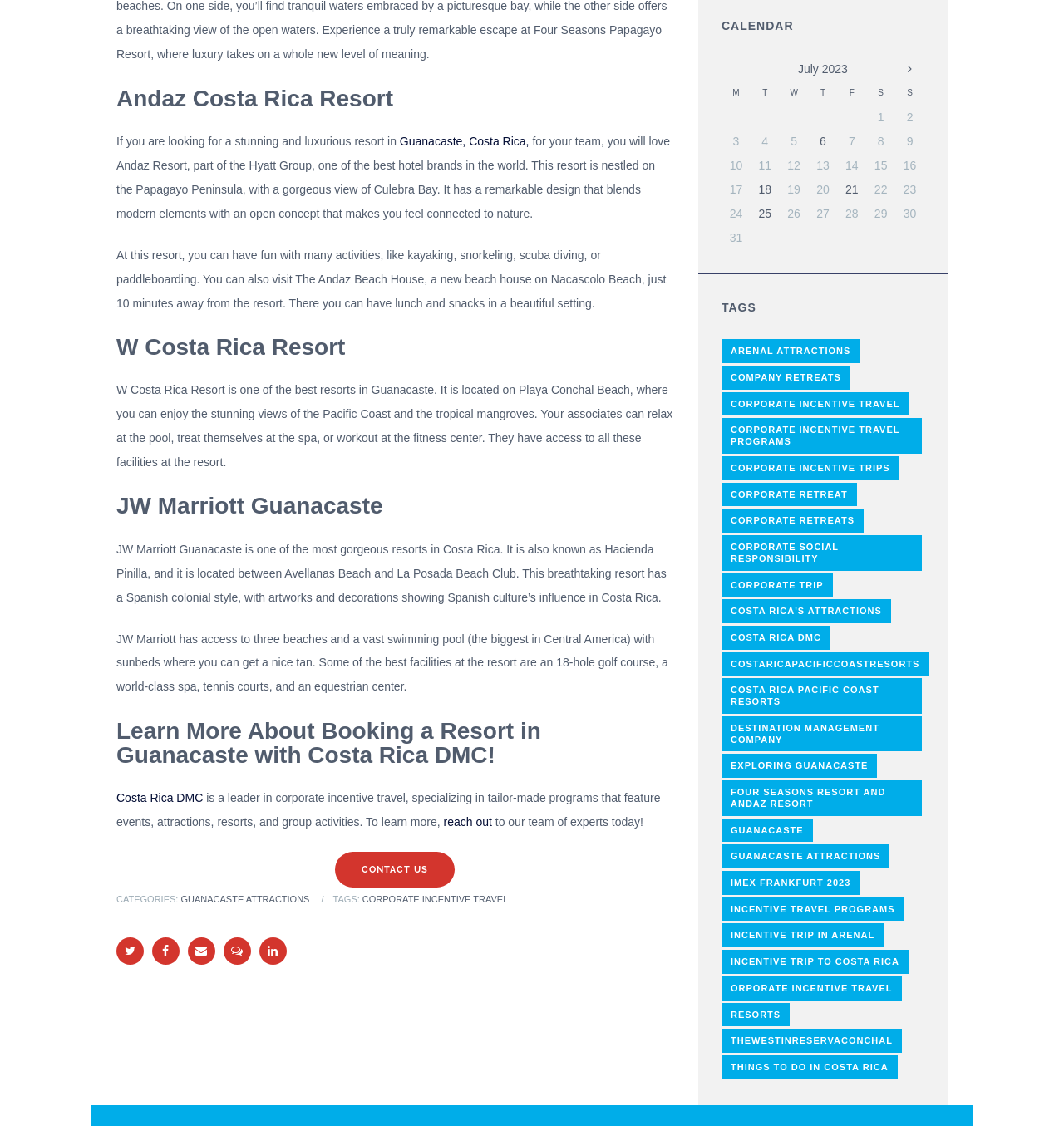Analyze the image and answer the question with as much detail as possible: 
How many beaches does JW Marriott Guanacaste have access to?

According to the text, JW Marriott Guanacaste has access to three beaches, which is mentioned in the sentence 'JW Marriott has access to three beaches and a vast swimming pool...' with bounding box coordinates [0.109, 0.561, 0.628, 0.616].